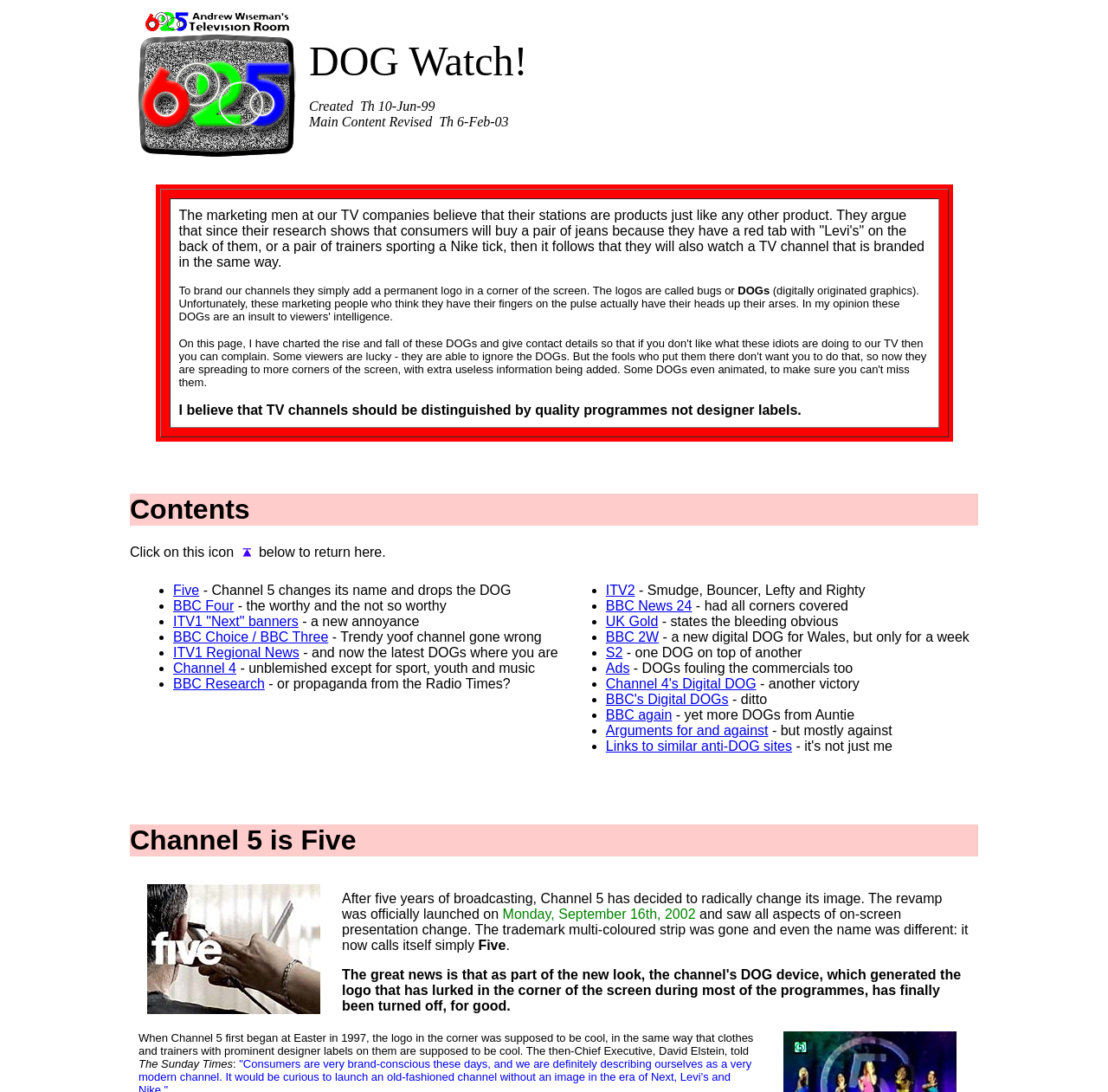Look at the image and answer the question in detail:
What is the main topic of the webpage's contents section?

The contents section of the webpage lists various TV channels, such as Five, BBC Four, ITV1, and Channel 4, and discusses their DOGs, including their design, placement, and the author's opinions about them.